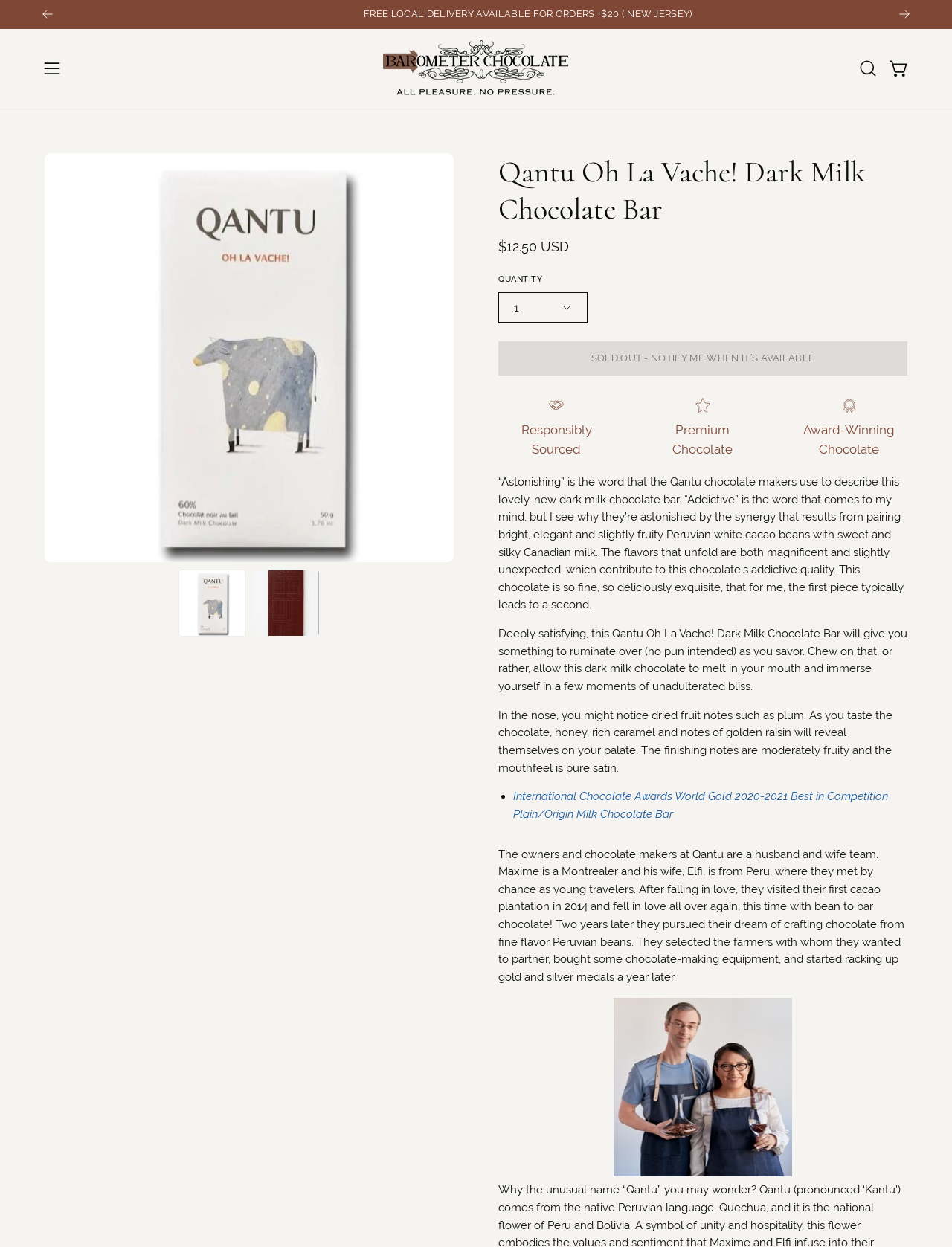Please identify the bounding box coordinates of the clickable region that I should interact with to perform the following instruction: "Add to cart". The coordinates should be expressed as four float numbers between 0 and 1, i.e., [left, top, right, bottom].

[0.928, 0.043, 0.961, 0.068]